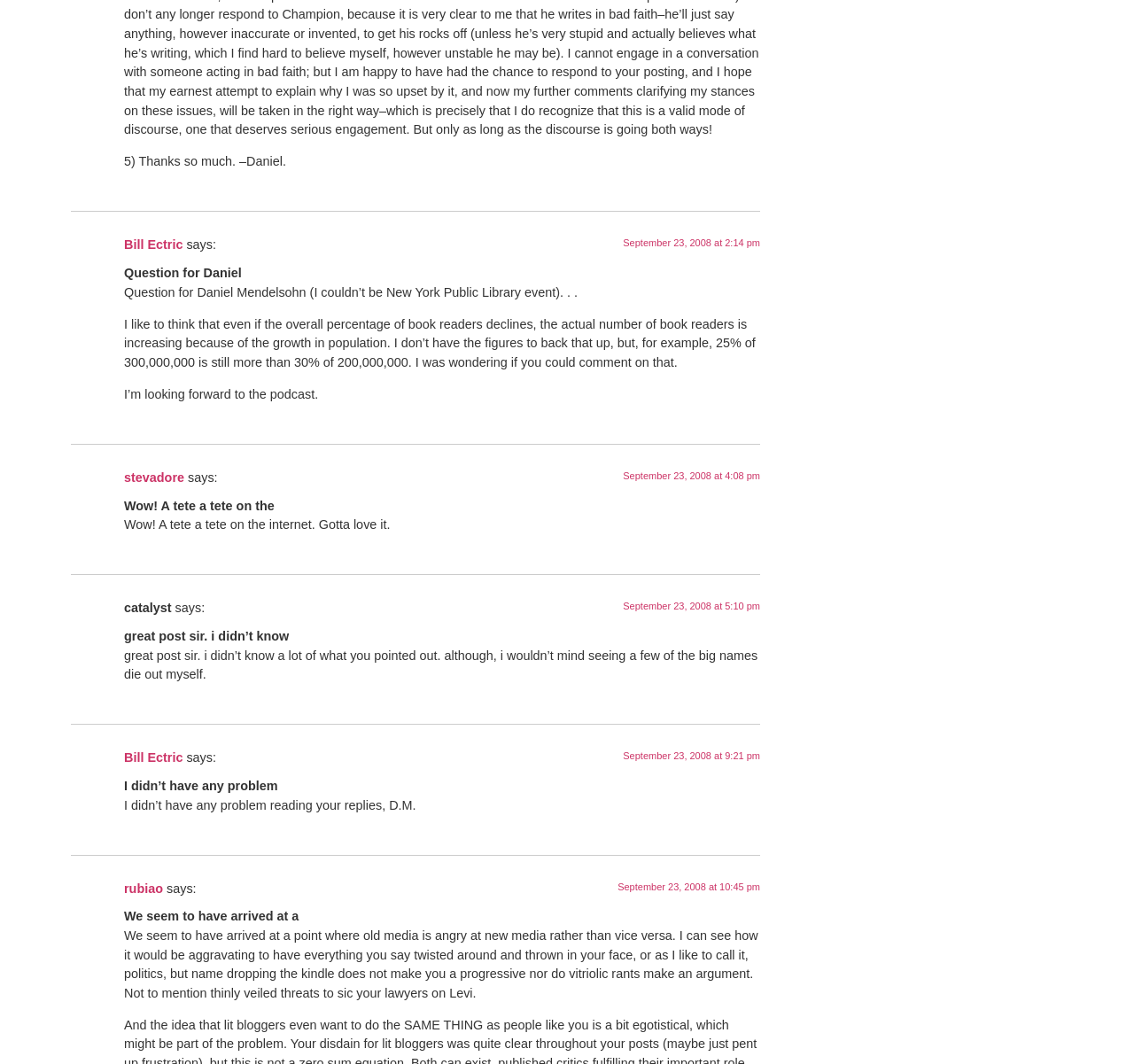Please find the bounding box coordinates for the clickable element needed to perform this instruction: "Click on the link 'September 23, 2008 at 4:08 pm'".

[0.549, 0.442, 0.67, 0.452]